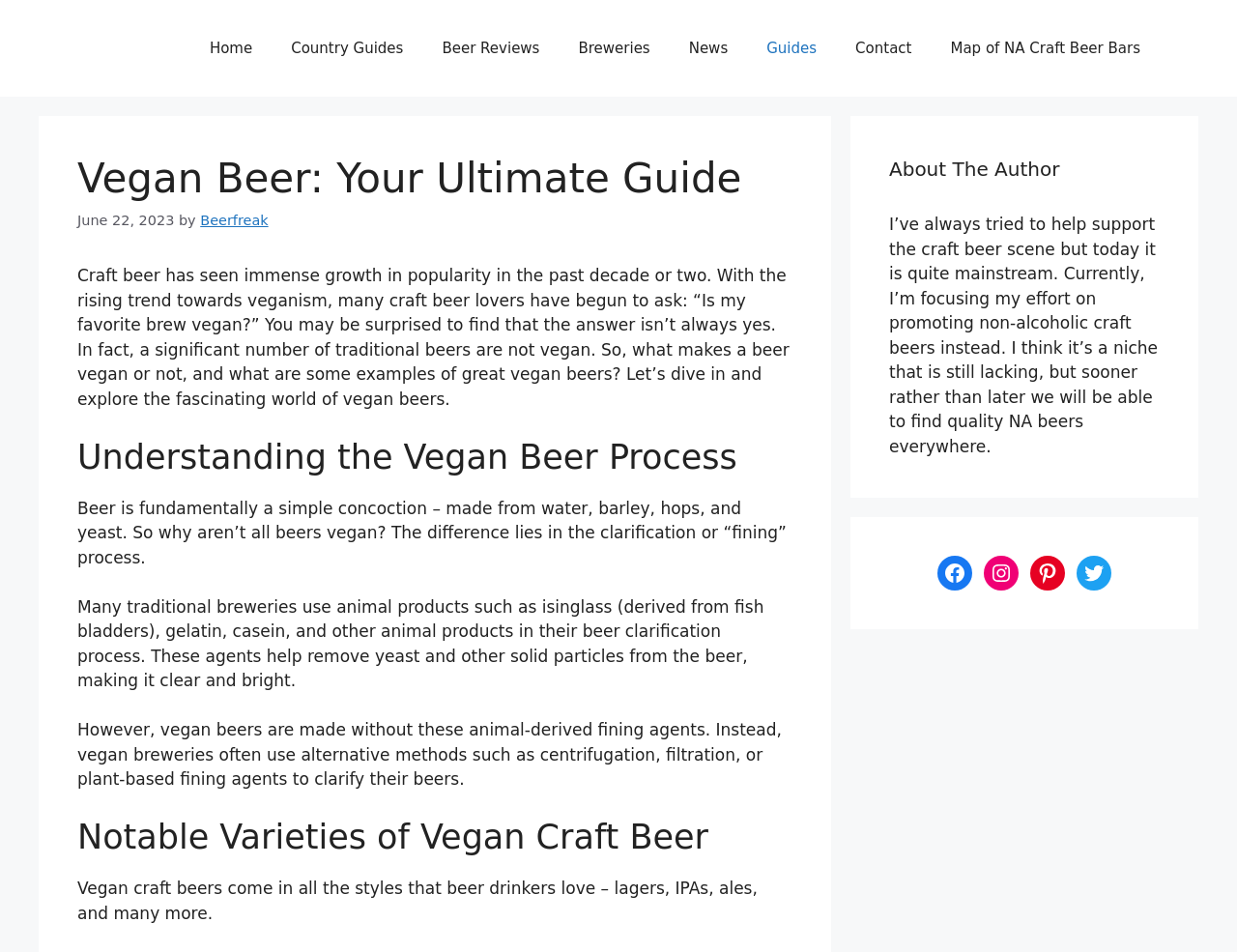How many social media links are provided?
Based on the image, please offer an in-depth response to the question.

The webpage provides links to four social media platforms: Facebook, Instagram, Pinterest, and Twitter, allowing users to connect with the author or the website on these platforms.